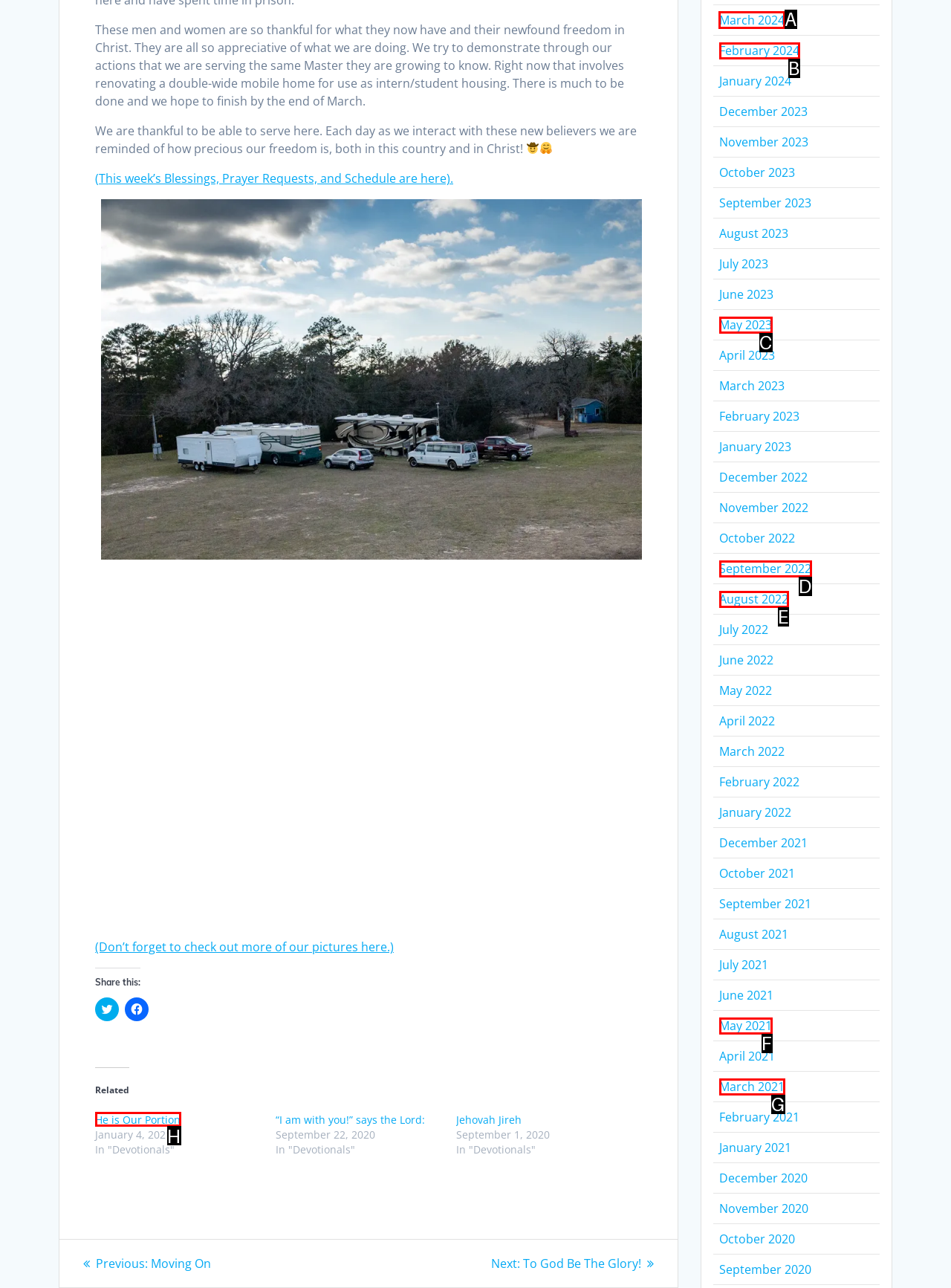Which lettered option should be clicked to achieve the task: View posts in March 2024? Choose from the given choices.

A